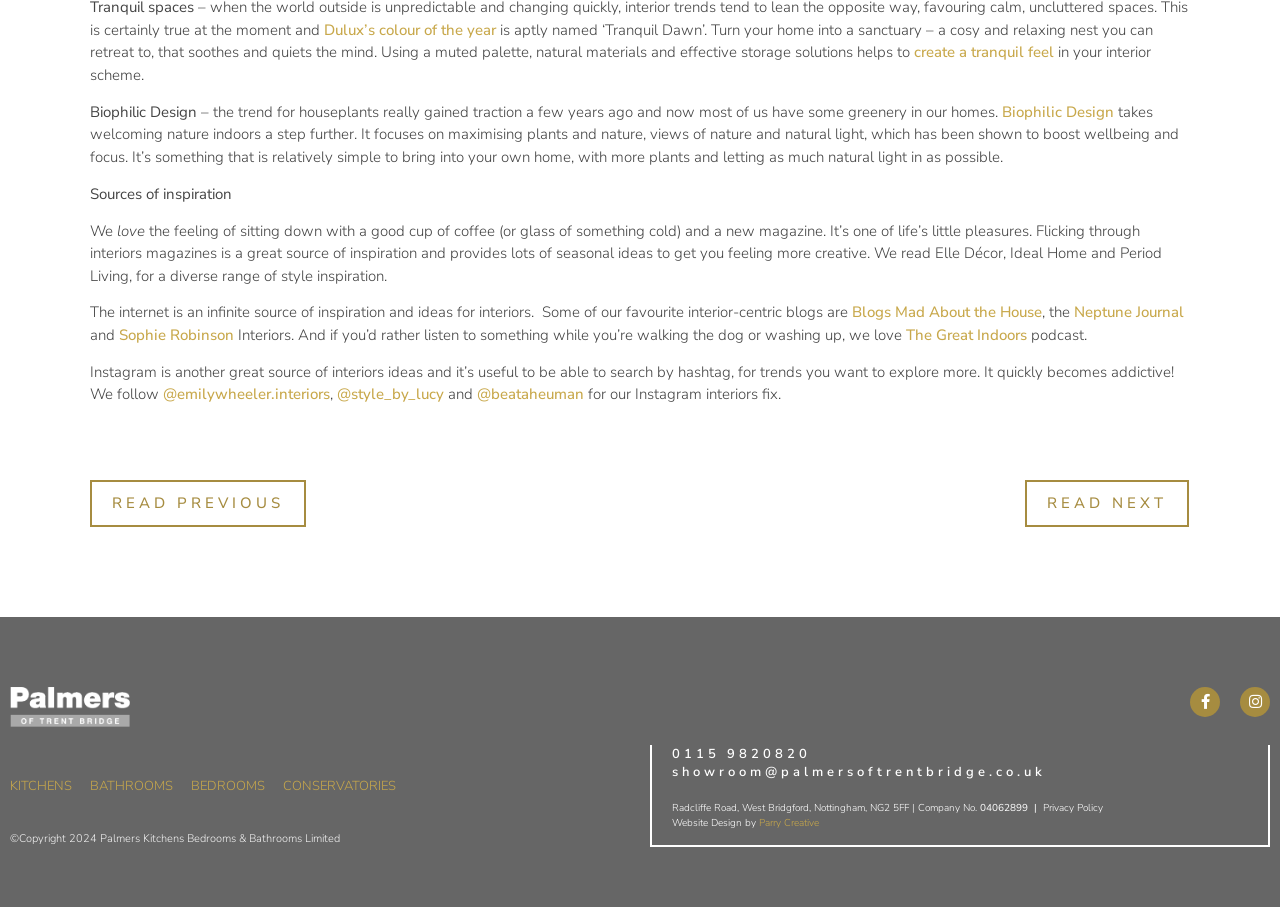Please answer the following question using a single word or phrase: 
What is the focus of Biophilic Design?

Maximising plants and nature